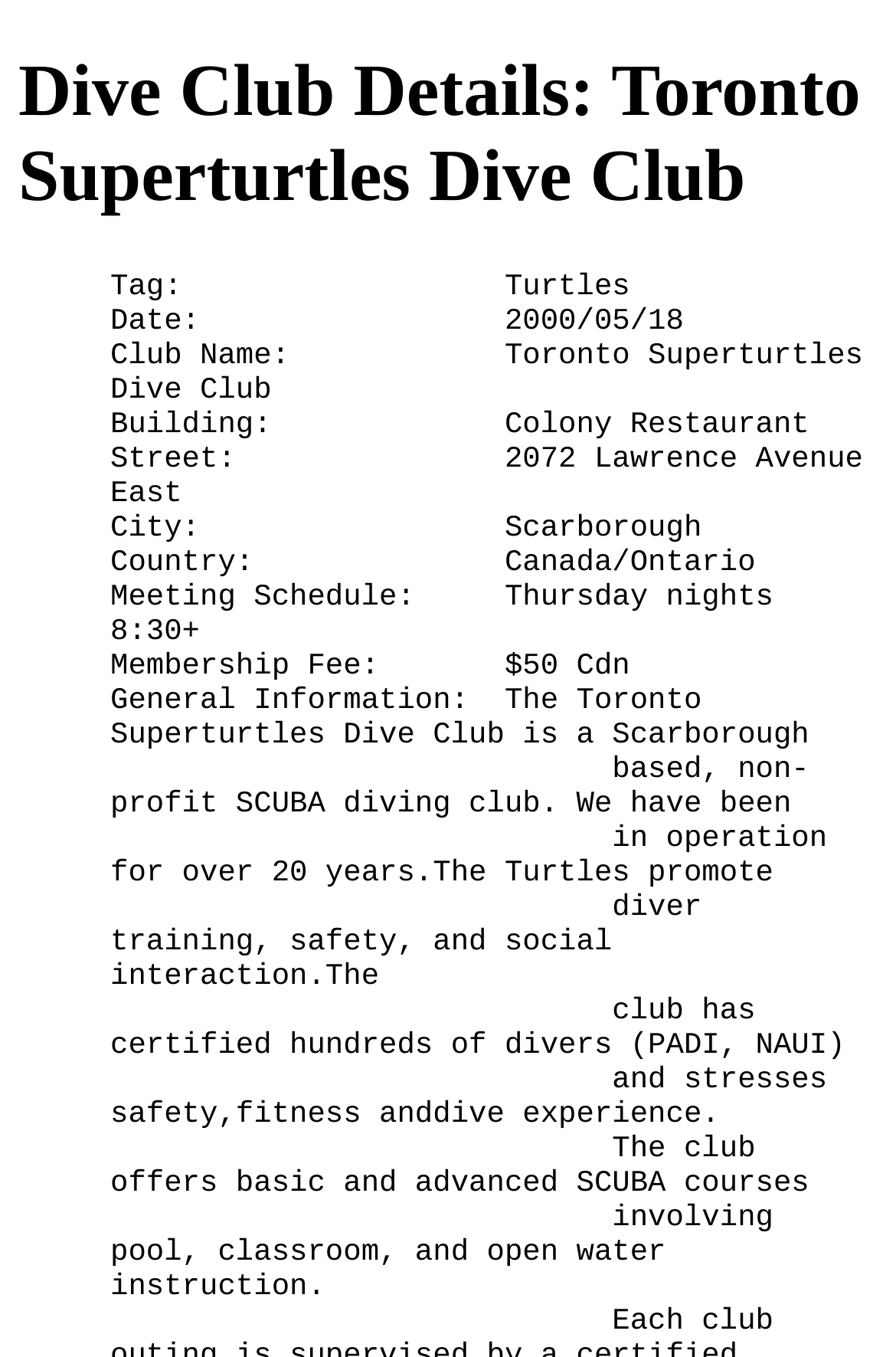Extract the main title from the webpage and generate its text.

Dive Club Details: Toronto Superturtles Dive Club